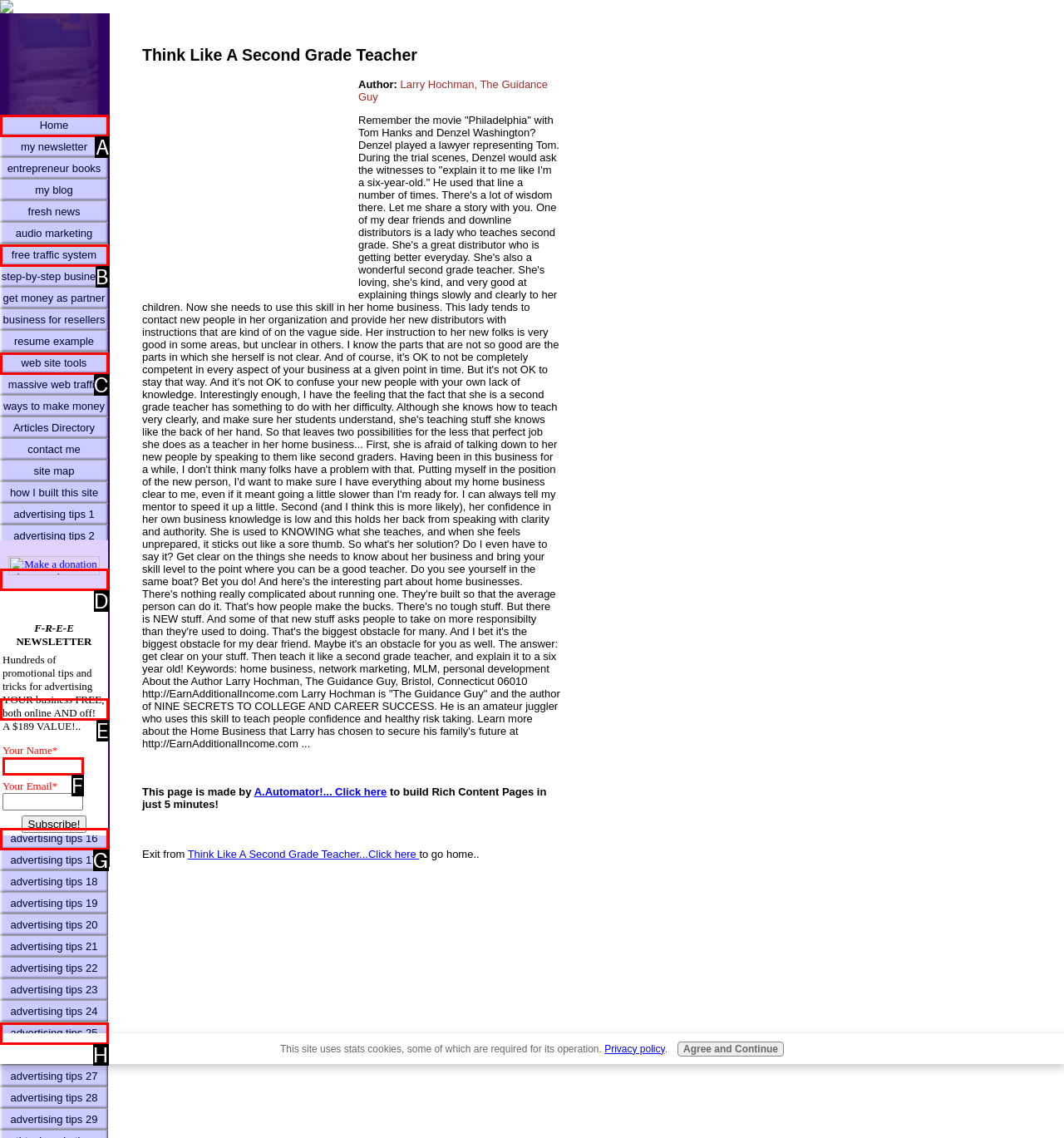Show which HTML element I need to click to perform this task: Click on 'Home' Answer with the letter of the correct choice.

A